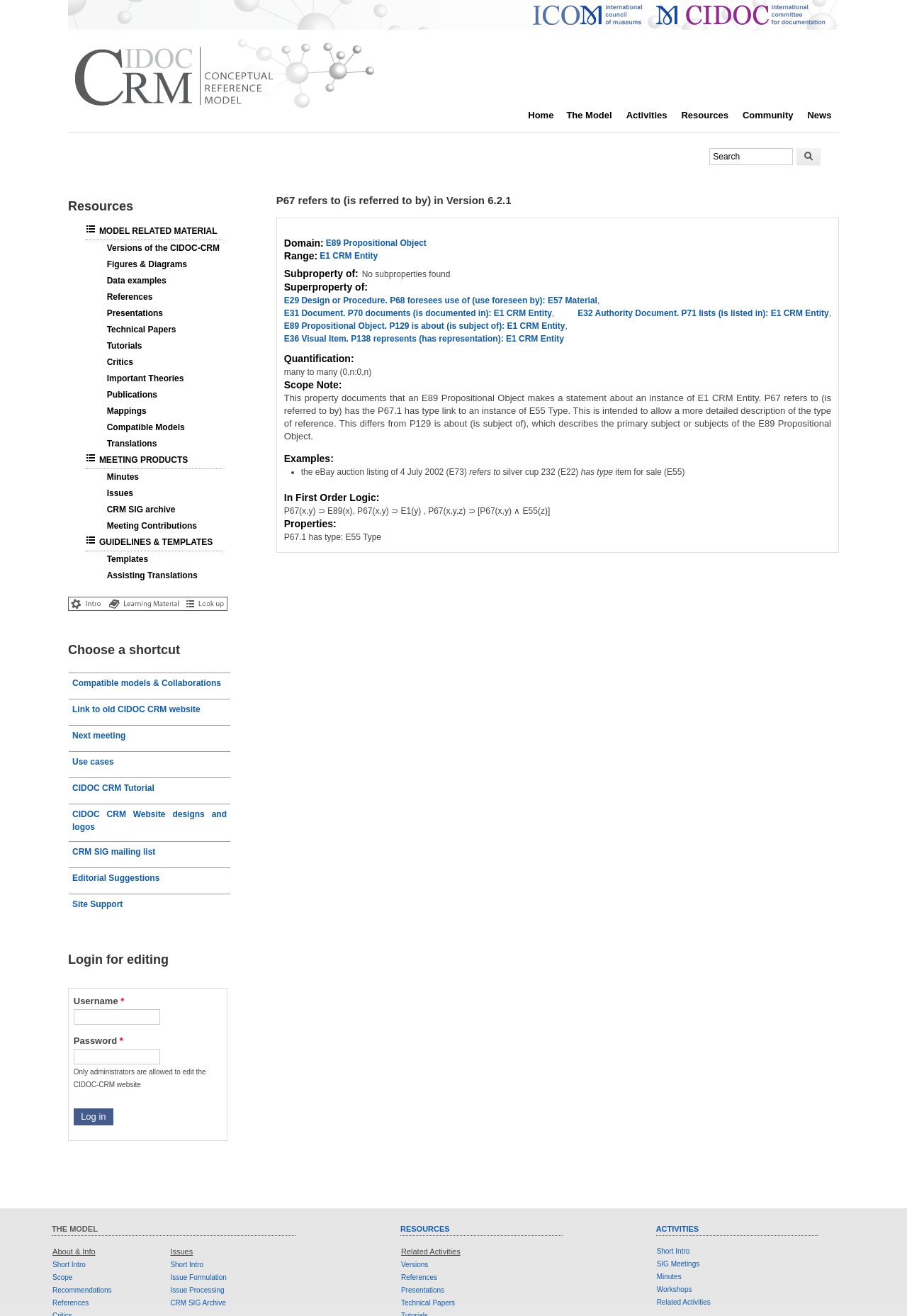What is the range of P67 refers to?
Provide an in-depth and detailed answer to the question.

From the webpage, we can see that the range of P67 refers to is E1 CRM Entity, which is indicated by the 'Range:' label and the link 'E1 CRM Entity'.